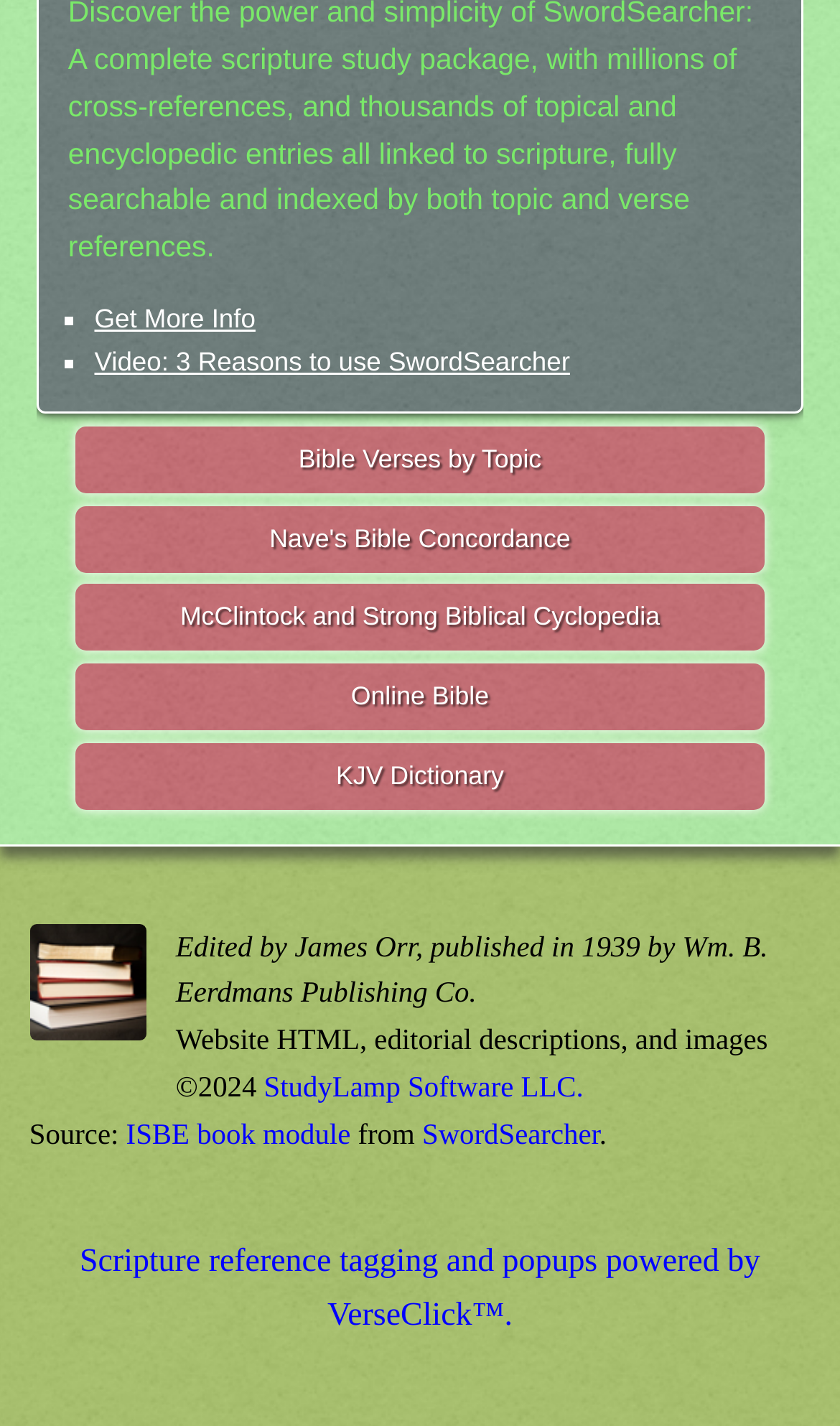Identify the bounding box coordinates of the region I need to click to complete this instruction: "Study Bible verses by topic".

[0.089, 0.299, 0.911, 0.345]